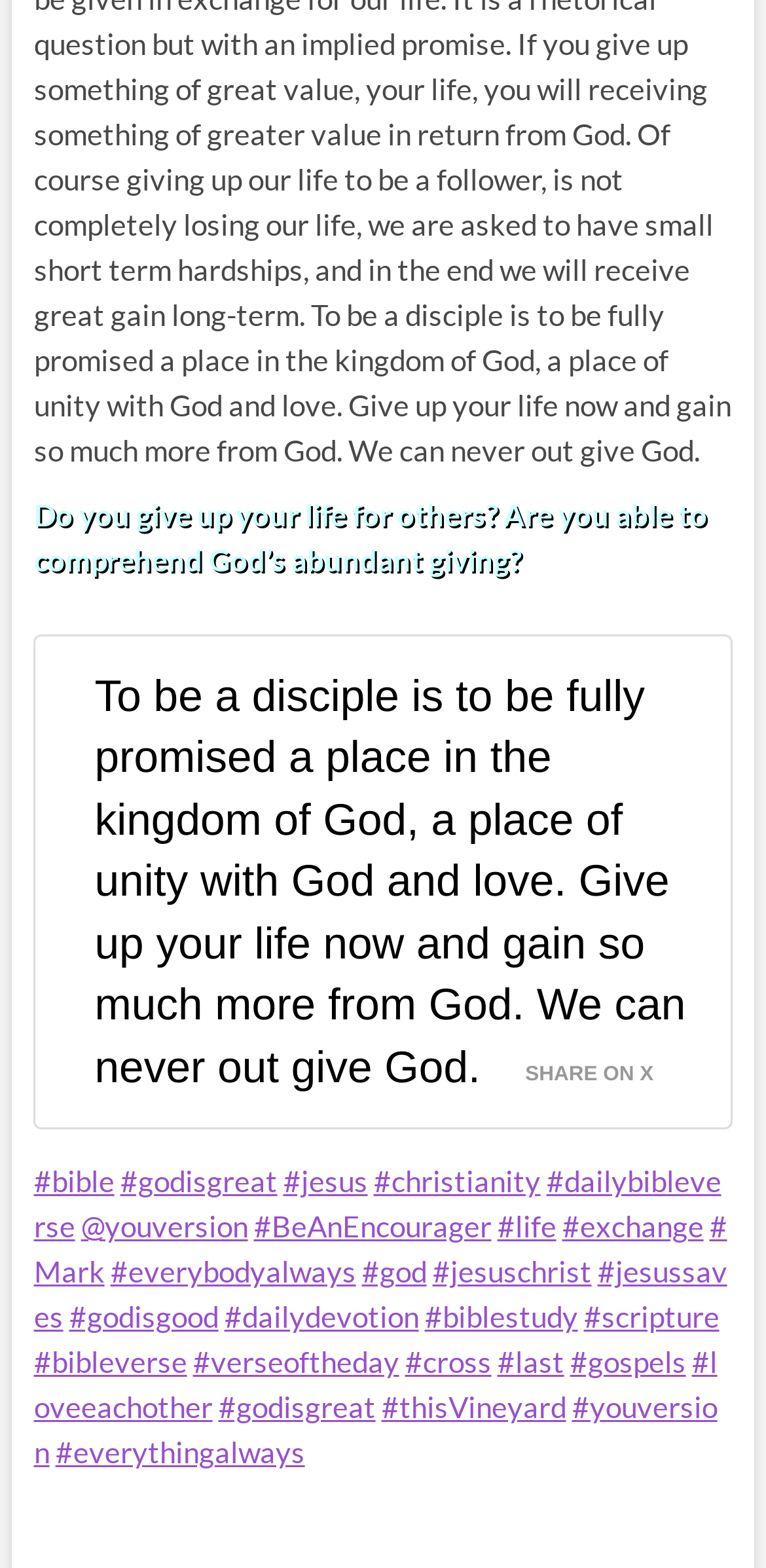What is the main topic of this webpage?
Please provide a comprehensive and detailed answer to the question.

The main topic of this webpage appears to be Christianity, as evidenced by the presence of links to Bible verses, Christian hashtags, and phrases such as 'Give up your life now and gain so much more from God.'